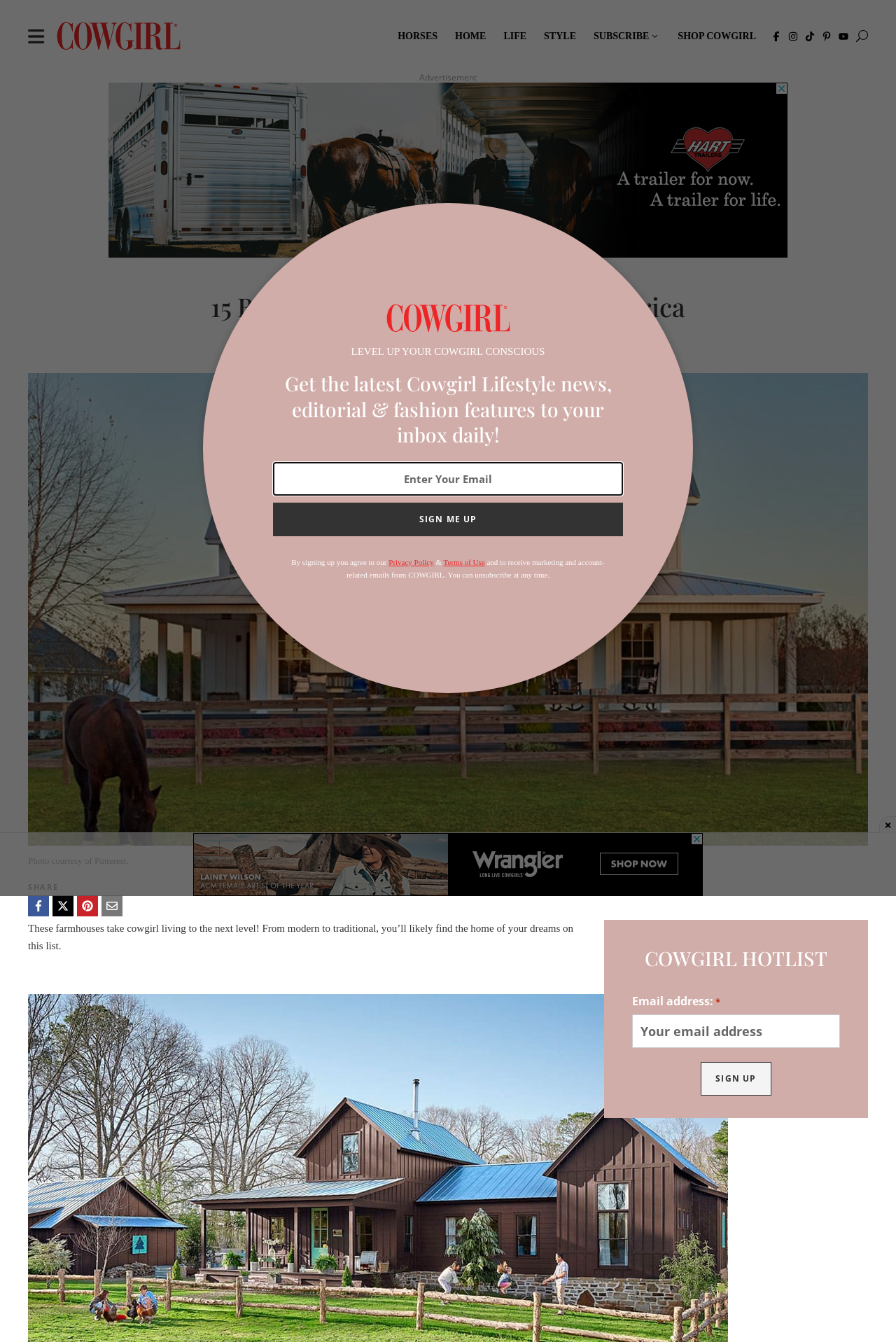Give a one-word or short-phrase answer to the following question: 
What is the purpose of the 'Sign Up' button?

To receive newsletters